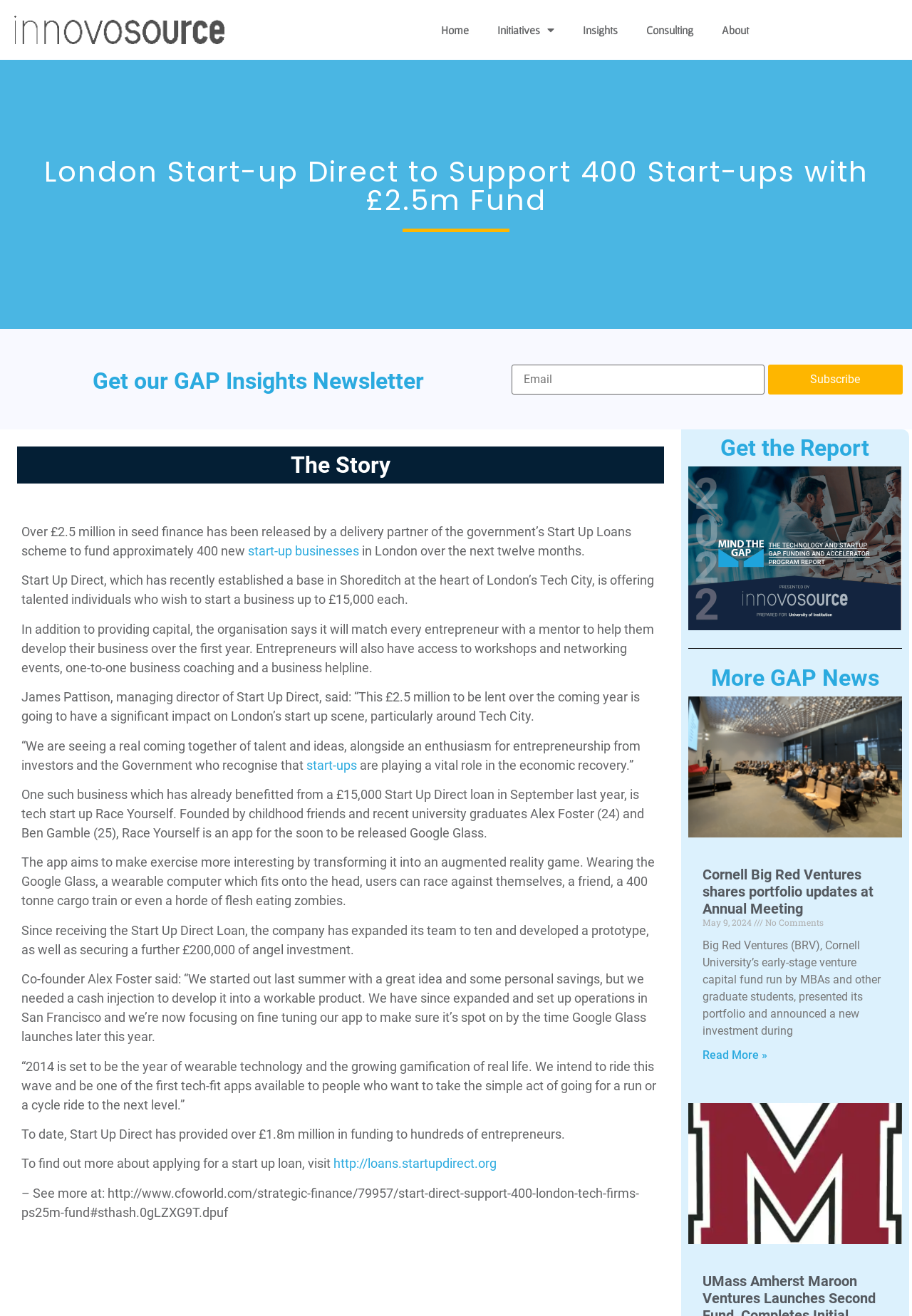Please identify the bounding box coordinates of the element's region that needs to be clicked to fulfill the following instruction: "Click on the 'Home' link". The bounding box coordinates should consist of four float numbers between 0 and 1, i.e., [left, top, right, bottom].

[0.468, 0.011, 0.53, 0.035]